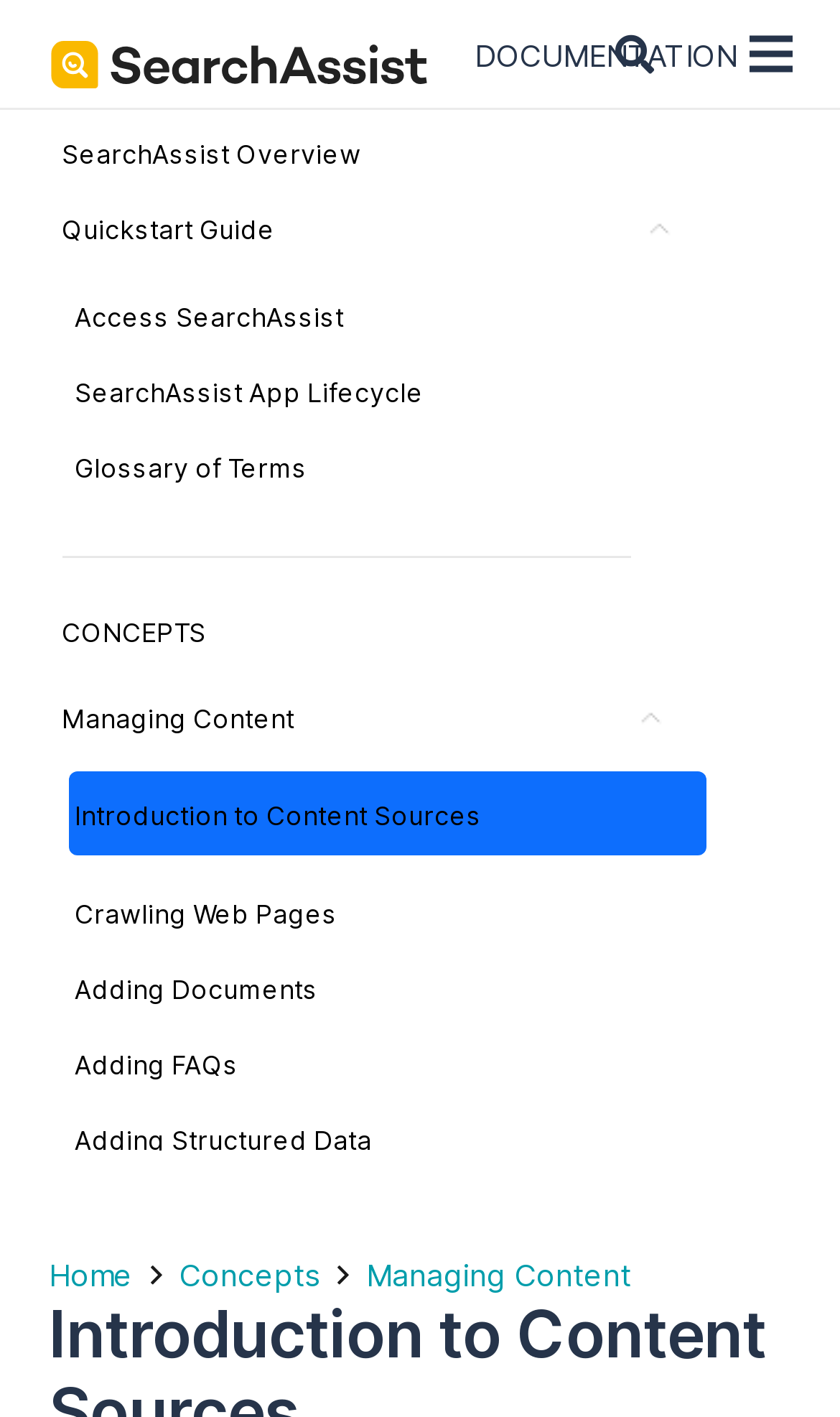Locate the bounding box coordinates of the UI element described by: "Linking Your Virtual Assistant". The bounding box coordinates should consist of four float numbers between 0 and 1, i.e., [left, top, right, bottom].

[0.088, 0.843, 0.75, 0.874]